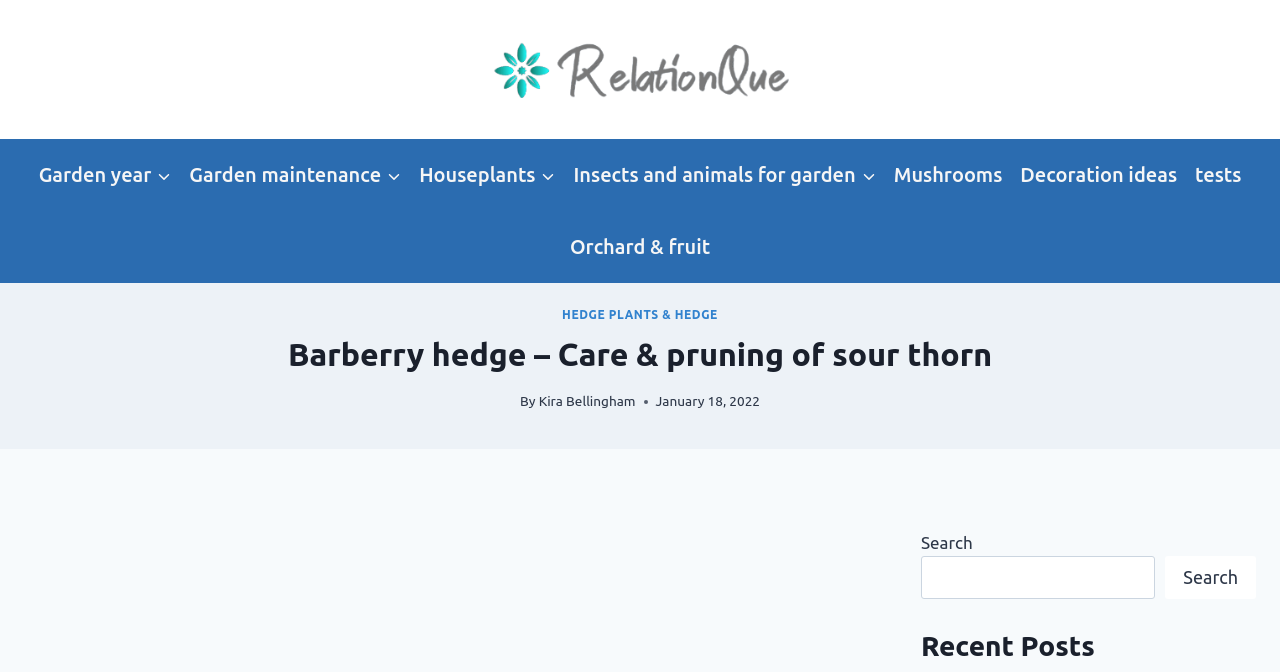What is the author of the article?
Refer to the screenshot and deliver a thorough answer to the question presented.

The author of the article is mentioned below the heading 'Barberry hedge – Care & pruning of sour thorn' and is a link element with the text 'Kira Bellingham' and a bounding box coordinate of [0.421, 0.585, 0.497, 0.609].